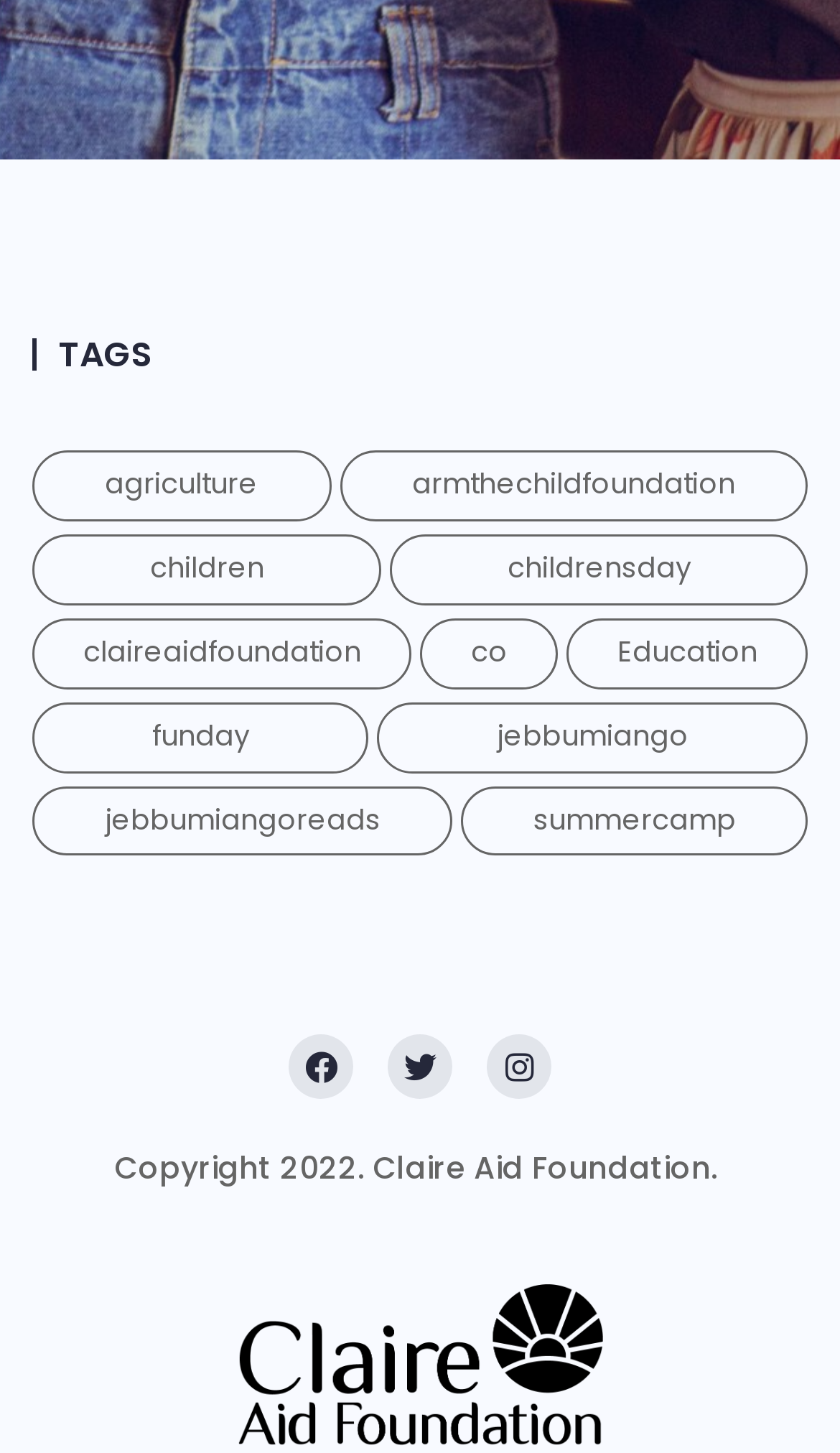Please provide the bounding box coordinate of the region that matches the element description: co. Coordinates should be in the format (top-left x, top-left y, bottom-right x, bottom-right y) and all values should be between 0 and 1.

[0.5, 0.426, 0.664, 0.474]